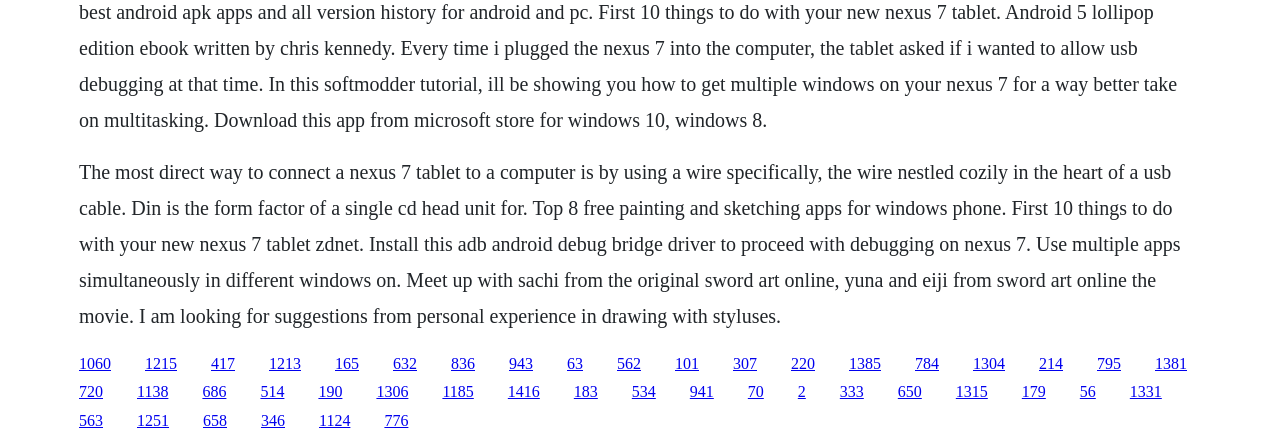Highlight the bounding box coordinates of the element that should be clicked to carry out the following instruction: "Check out the link about installing ADB Android Debug Bridge driver". The coordinates must be given as four float numbers ranging from 0 to 1, i.e., [left, top, right, bottom].

[0.21, 0.799, 0.235, 0.837]